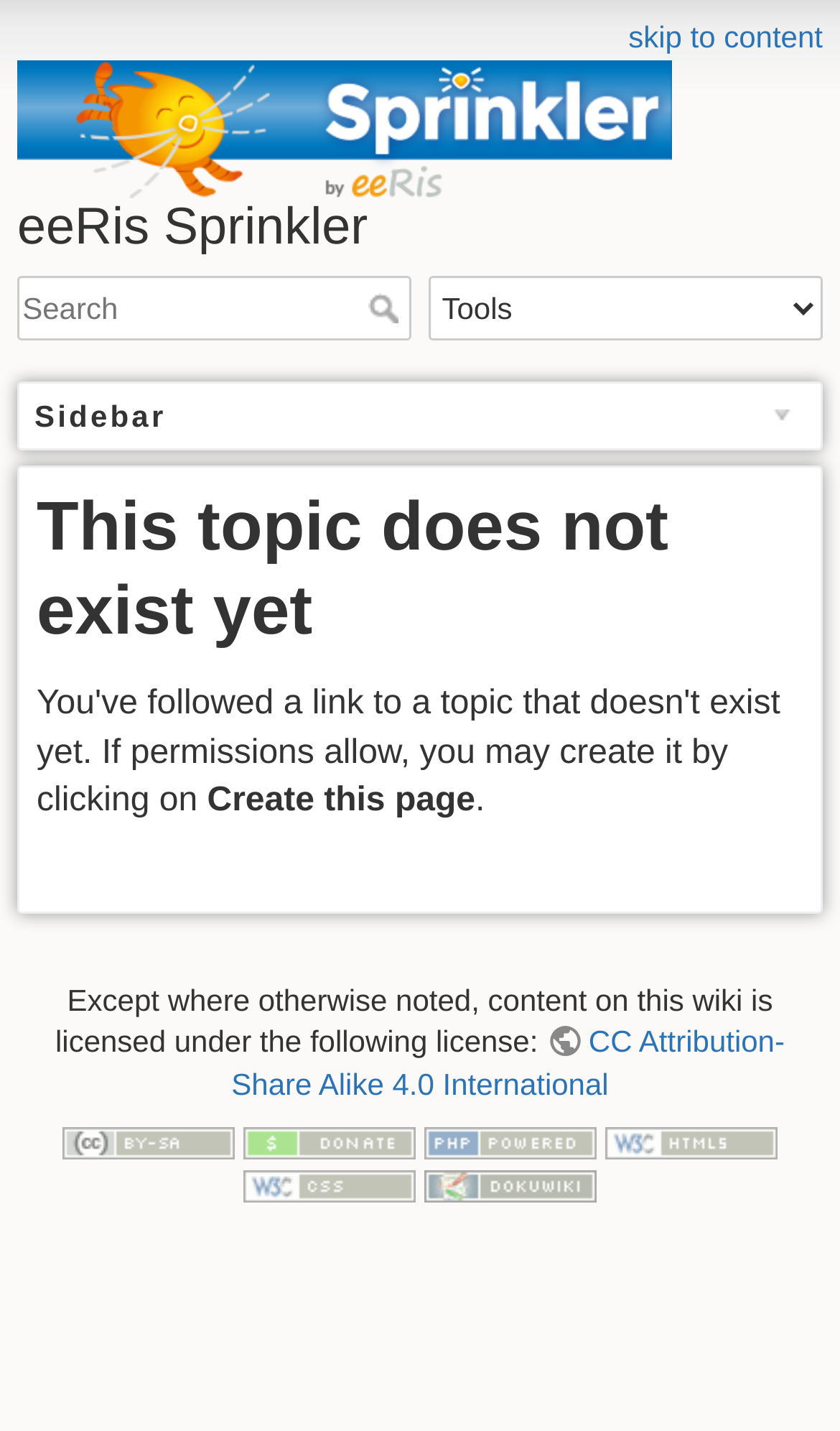Pinpoint the bounding box coordinates of the clickable area necessary to execute the following instruction: "View license information". The coordinates should be given as four float numbers between 0 and 1, namely [left, top, right, bottom].

[0.275, 0.716, 0.934, 0.77]